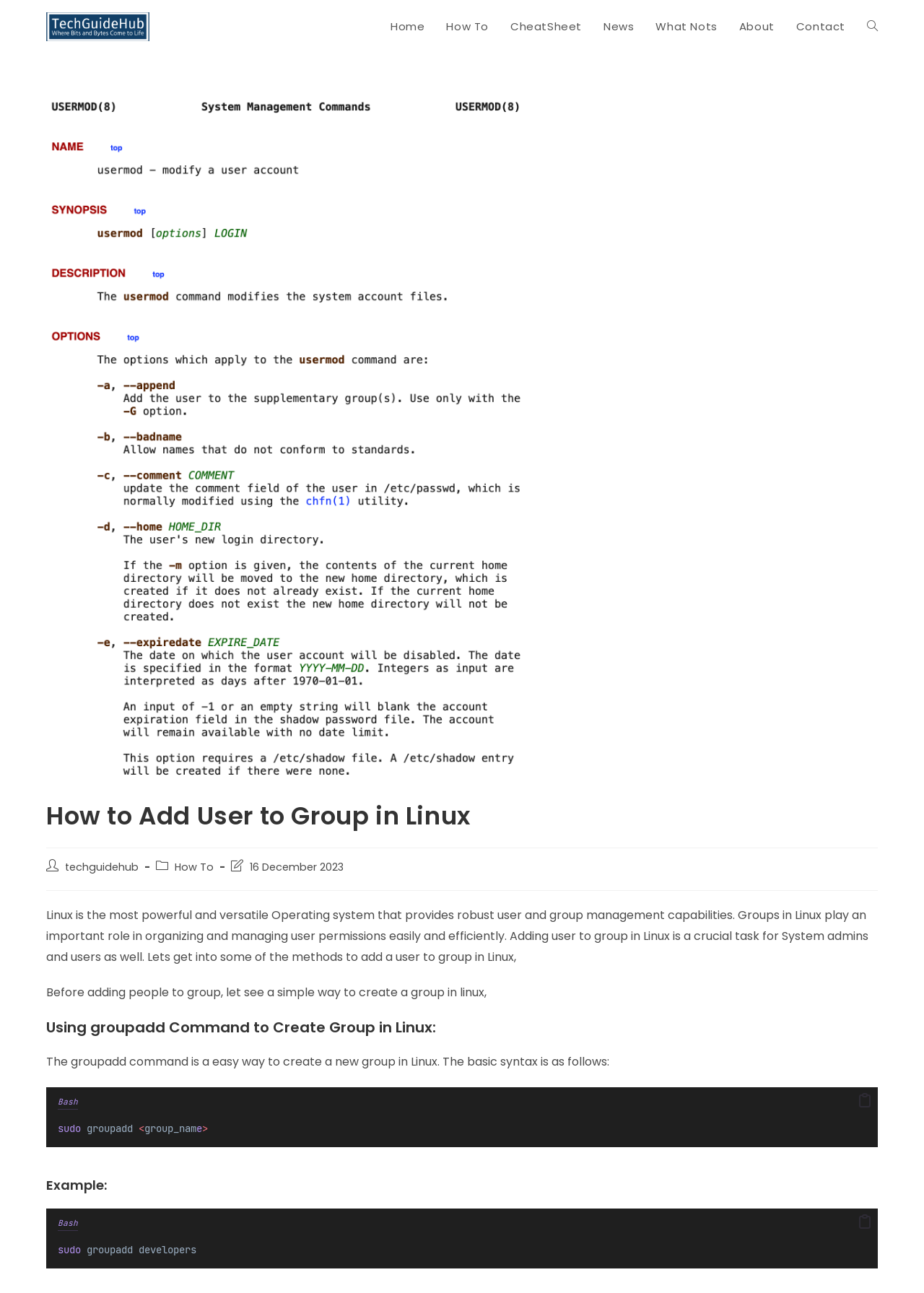Given the content of the image, can you provide a detailed answer to the question?
What is the name of the website?

The name of the website can be found in the top-left corner of the webpage, where it says 'TechGuideHub' with an image next to it.